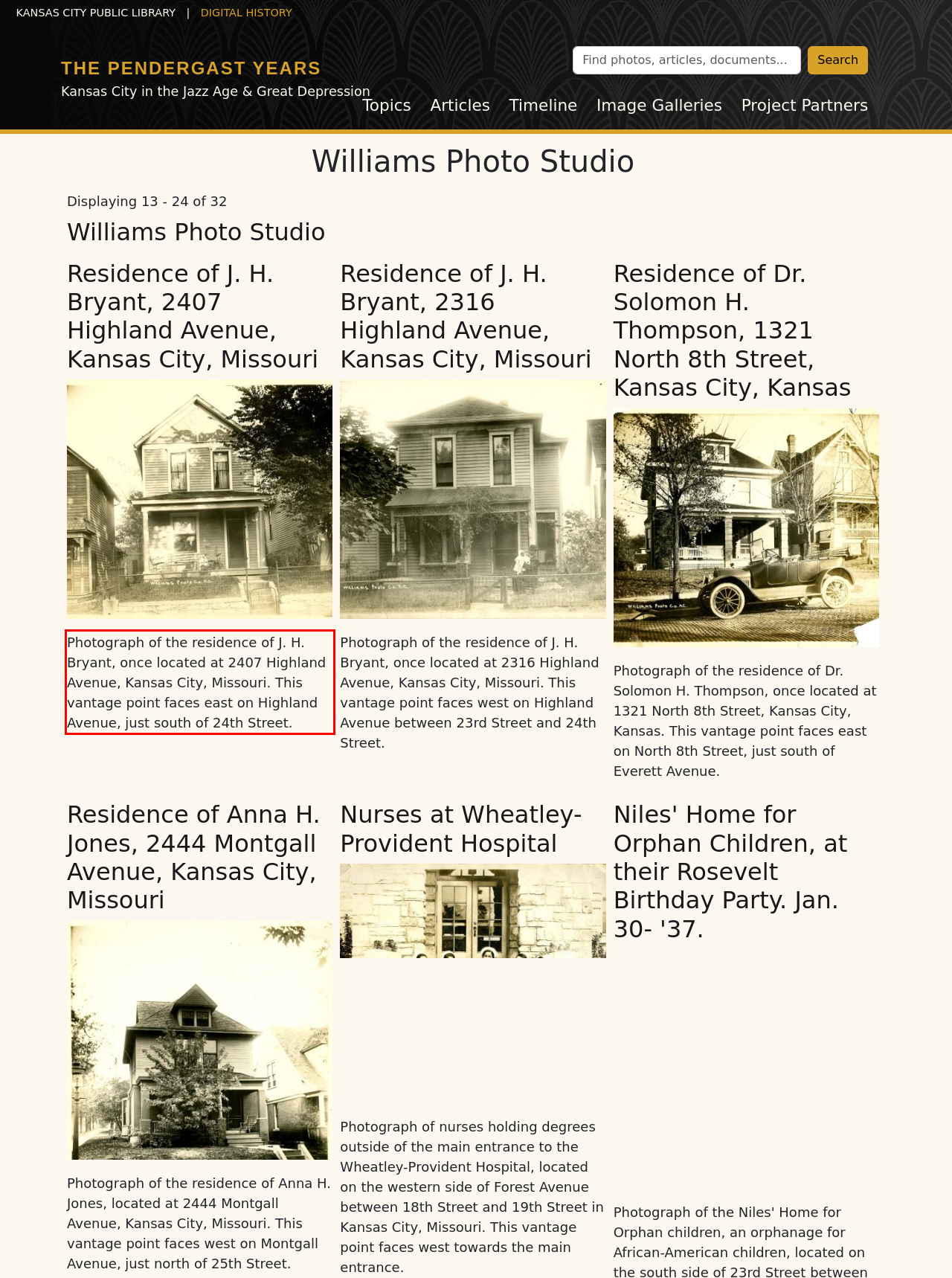Identify the text inside the red bounding box on the provided webpage screenshot by performing OCR.

Photograph of the residence of J. H. Bryant, once located at 2407 Highland Avenue, Kansas City, Missouri. This vantage point faces east on Highland Avenue, just south of 24th Street.